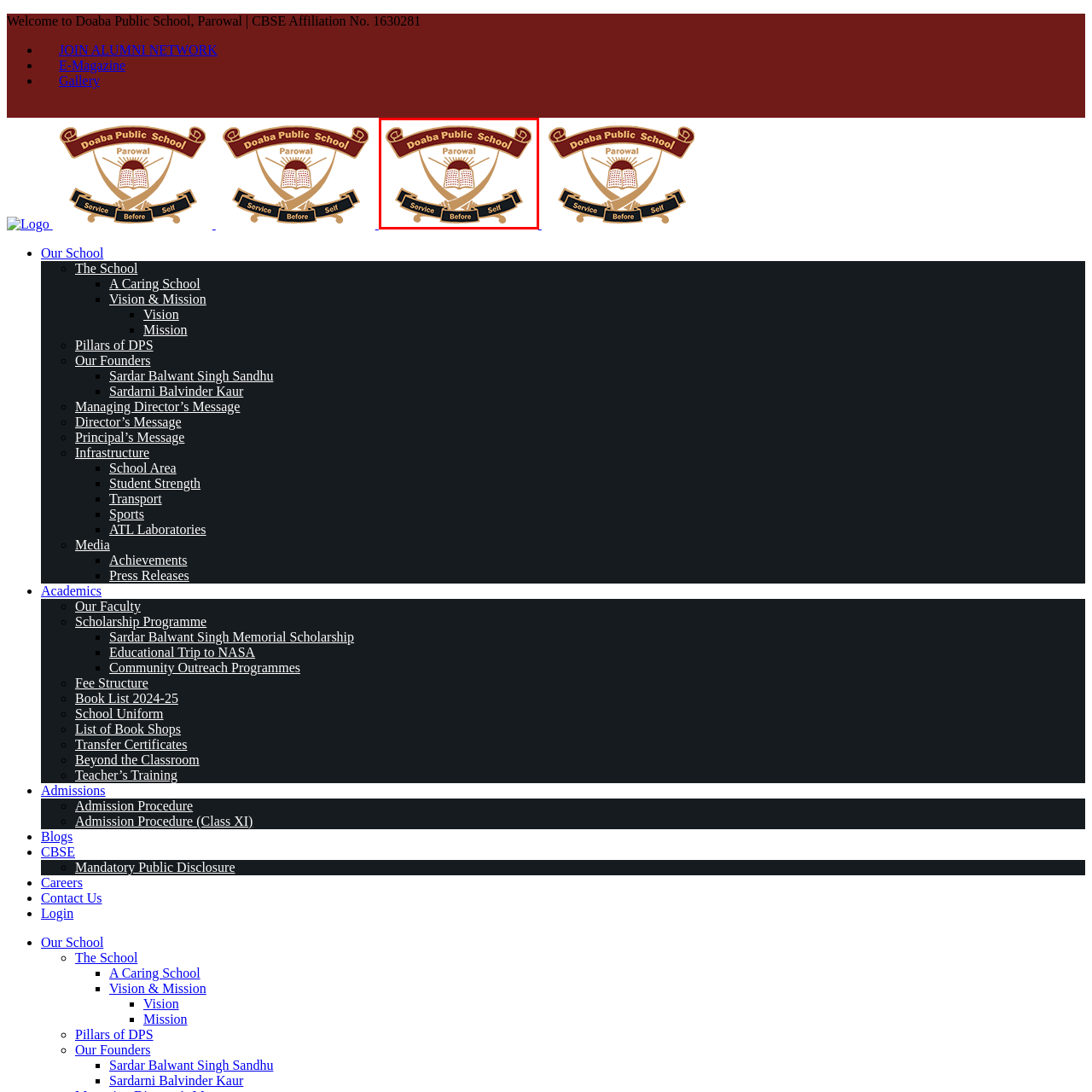What is the significance of the rising sun?
Inspect the image within the red bounding box and answer the question in detail.

The rising sun above the open book in the emblem signifies enlightenment and new beginnings, reflecting the school's commitment to providing a bright and promising future for its students.